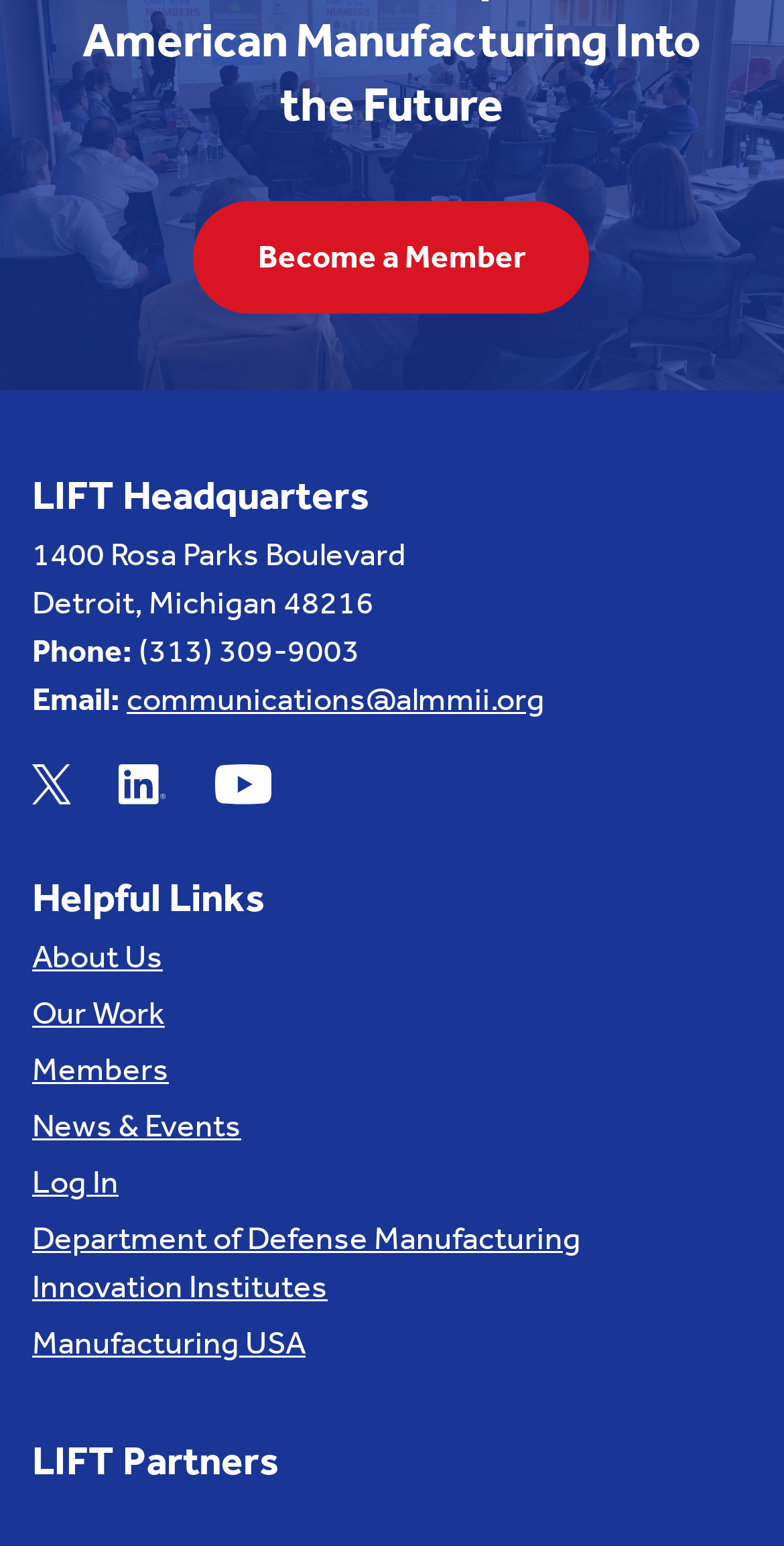Please determine the bounding box coordinates, formatted as (top-left x, top-left y, bottom-right x, bottom-right y), with all values as floating point numbers between 0 and 1. Identify the bounding box of the region described as: aria-label="Toggle Off Canvas Content"

None